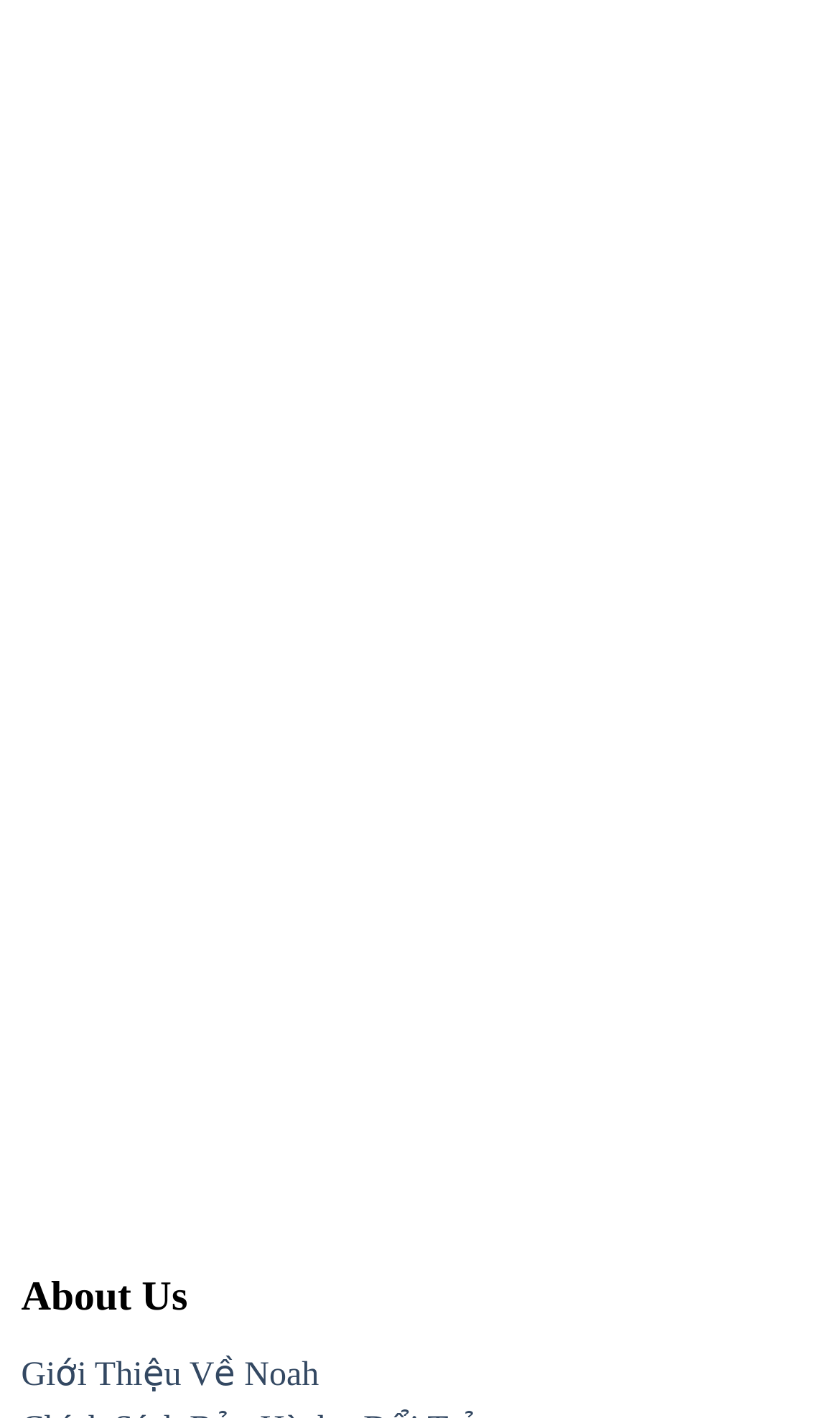Pinpoint the bounding box coordinates of the element to be clicked to execute the instruction: "Click the Firefox link".

None